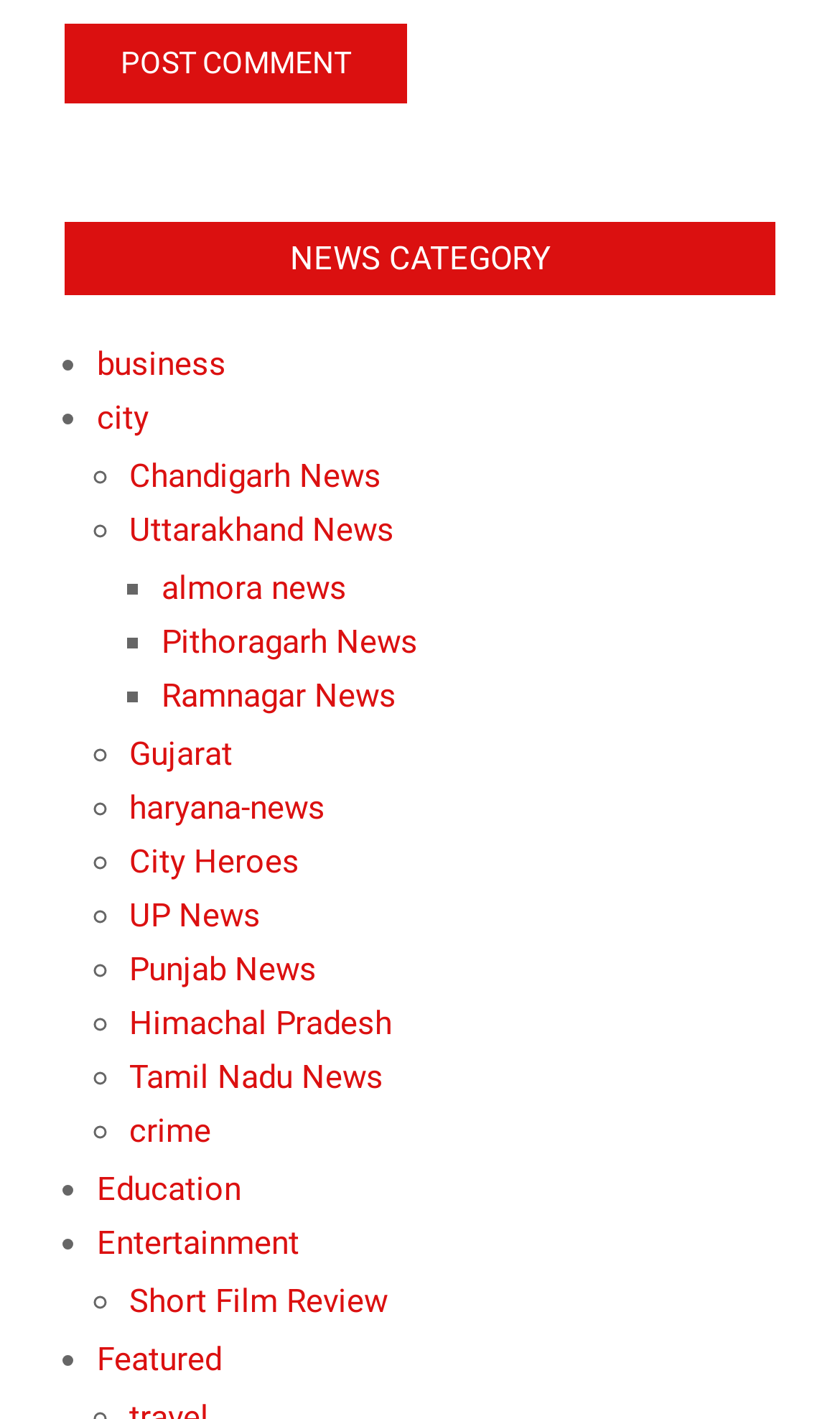Please provide a detailed answer to the question below by examining the image:
How many types of list markers are used?

The webpage uses three types of list markers: '•', '◦', and '■', which are used to denote different categories of news.